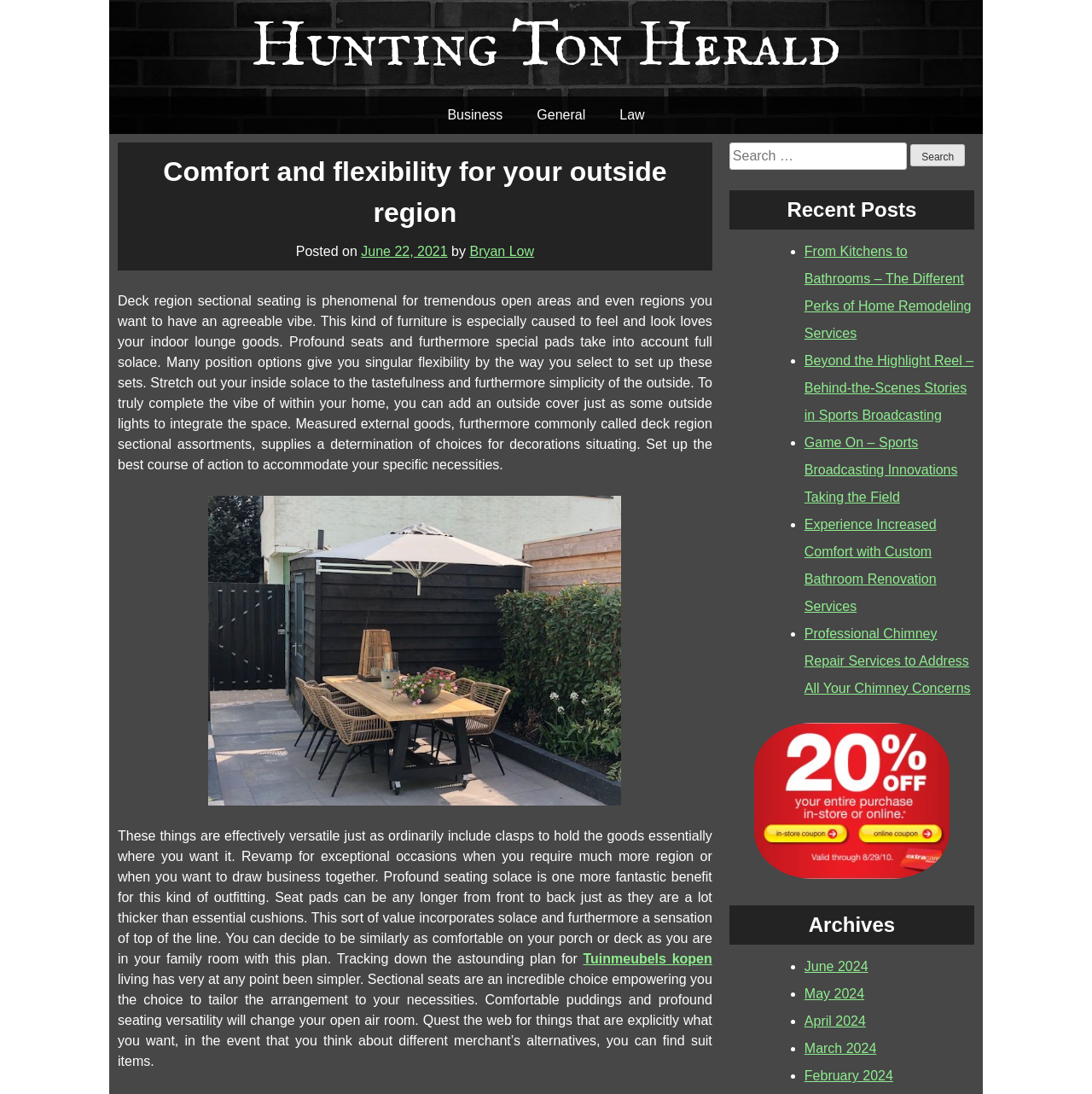Find and provide the bounding box coordinates for the UI element described with: "SIGN UP FOR OUR NEWSLETTER".

None